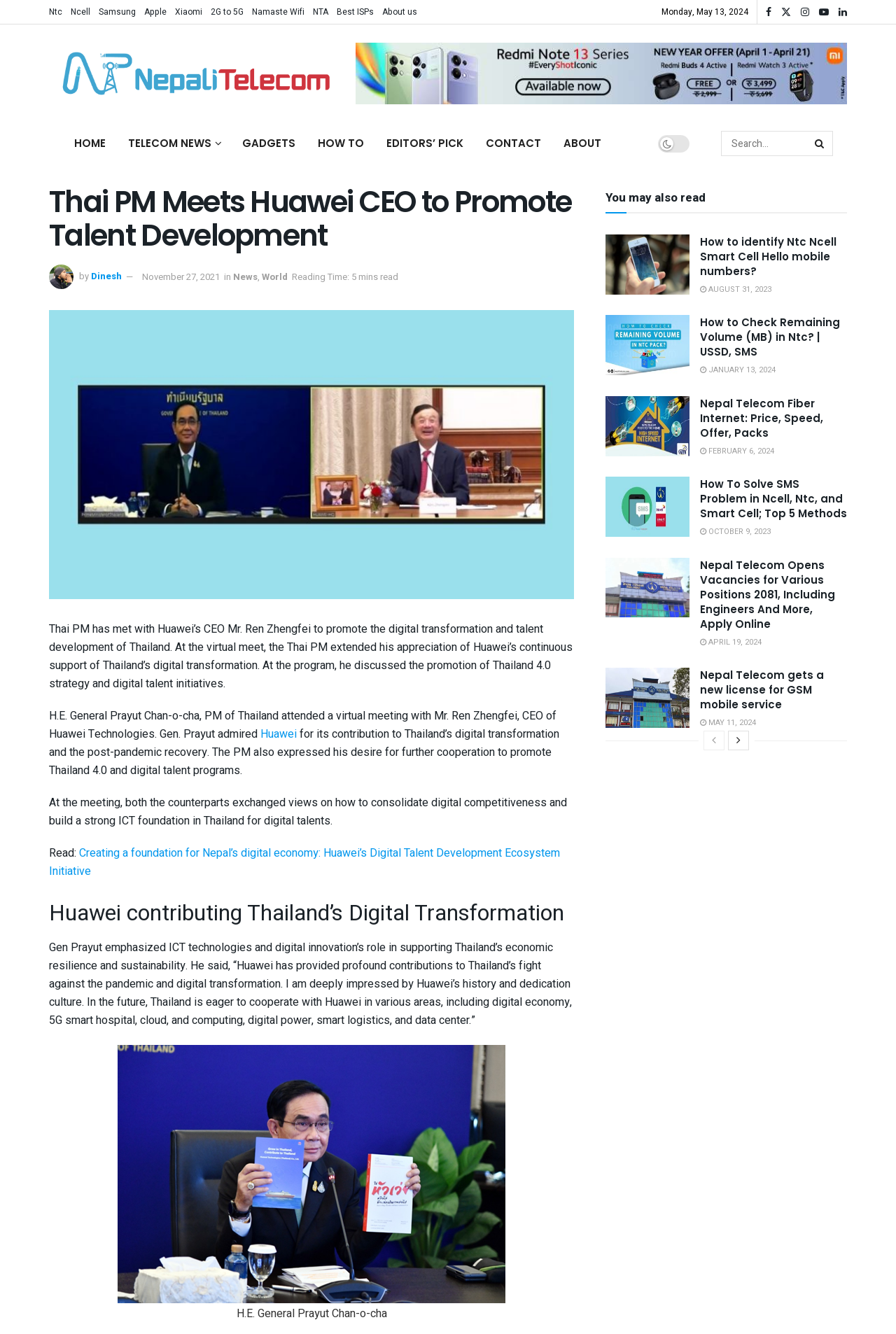Provide a one-word or one-phrase answer to the question:
What is the topic of the article?

Thai PM meets Huawei CEO